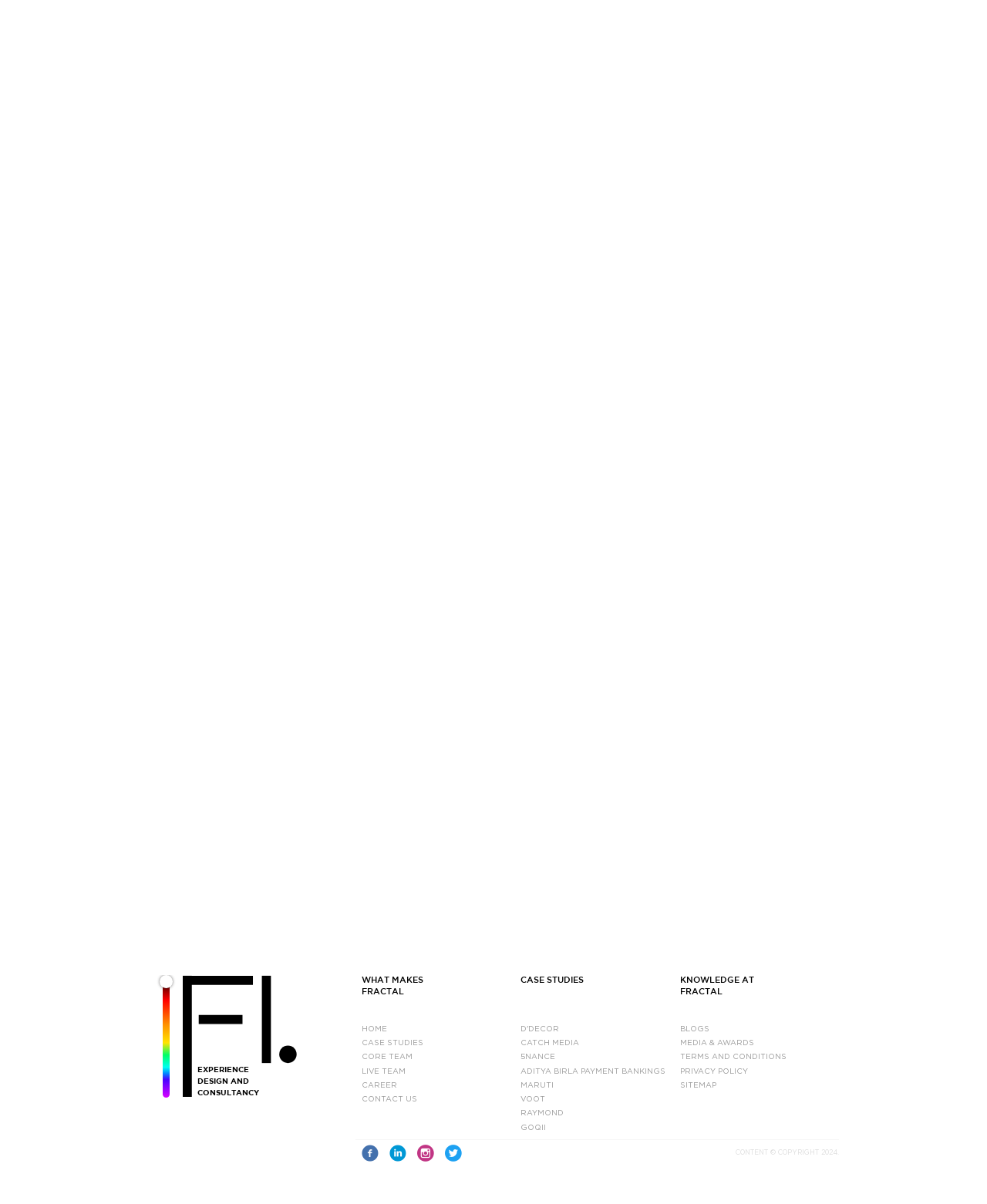Pinpoint the bounding box coordinates of the element to be clicked to execute the instruction: "View 'CASE STUDIES'".

[0.527, 0.81, 0.689, 0.842]